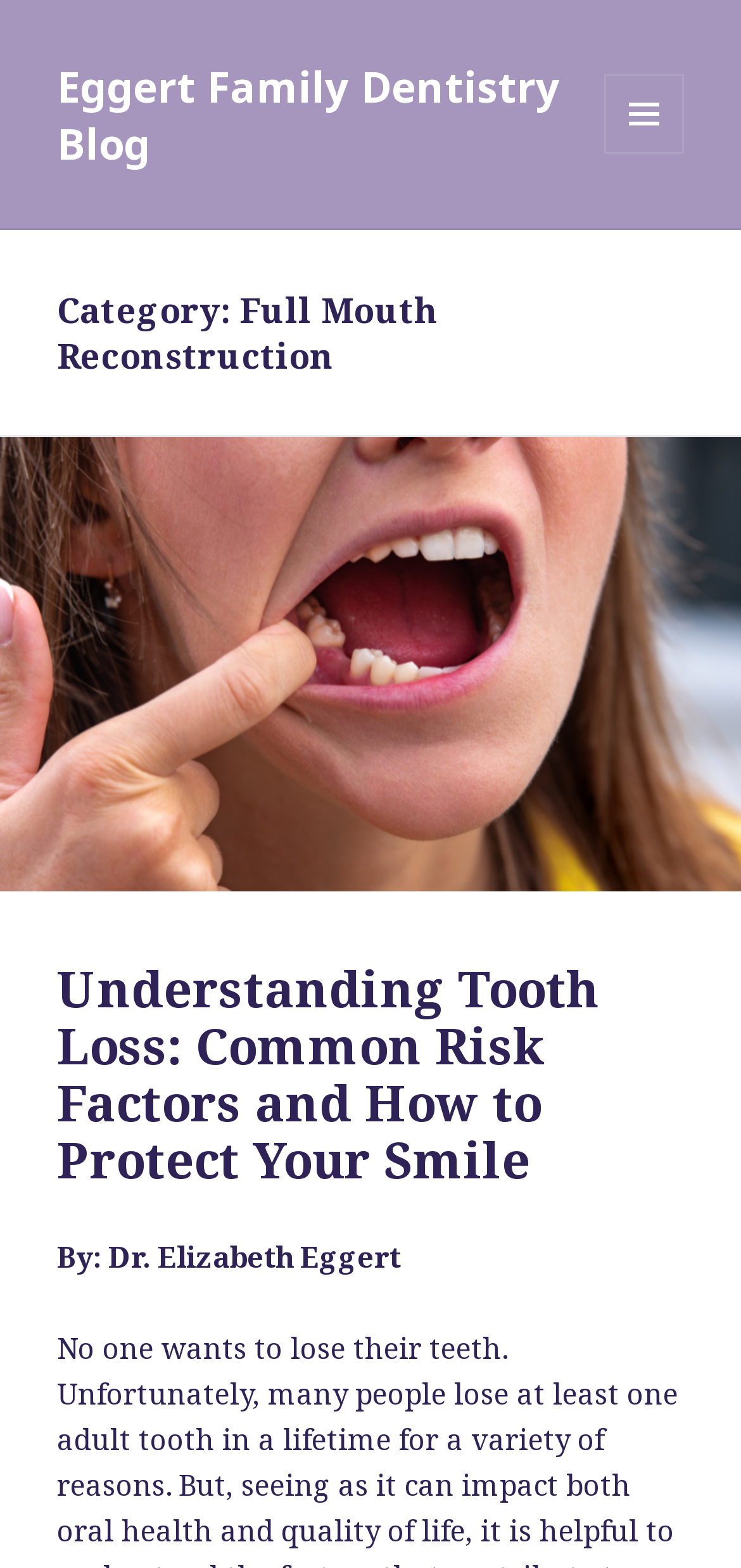What is the title of the blog post?
From the image, provide a succinct answer in one word or a short phrase.

Understanding Tooth Loss: Common Risk Factors and How to Protect Your Smile